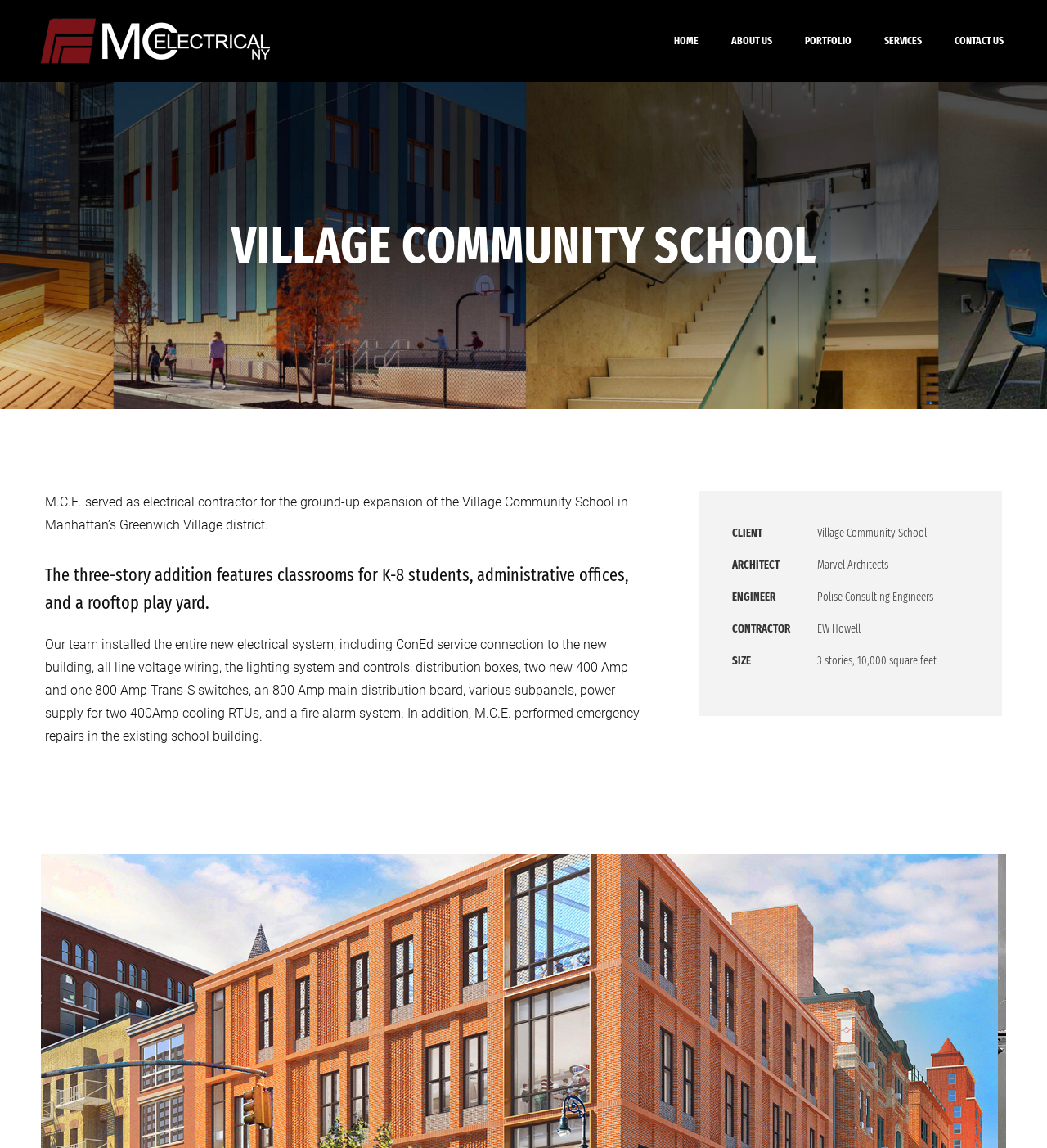Who is the architect of the school building?
Look at the image and provide a short answer using one word or a phrase.

Marvel Architects